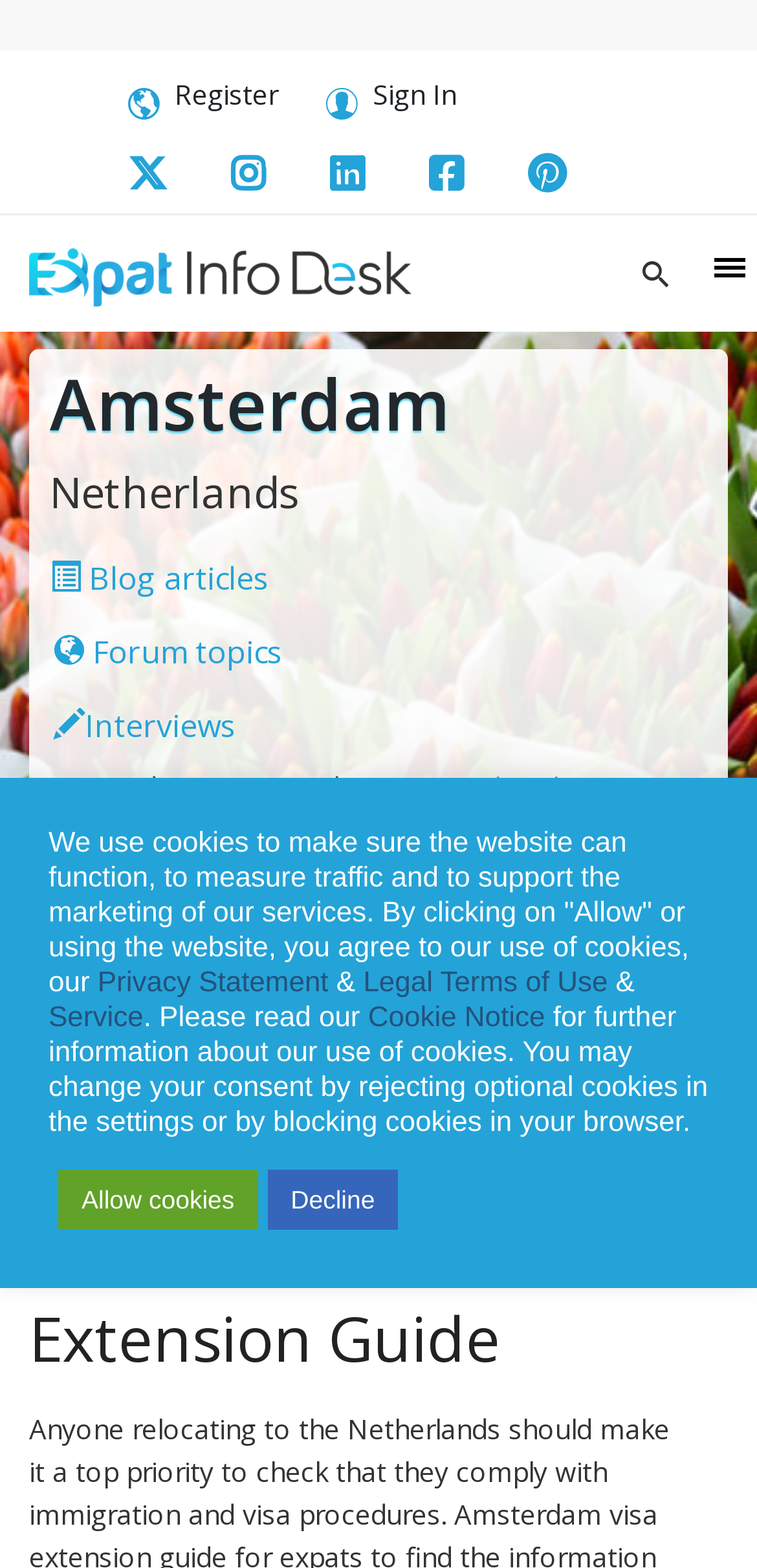Please identify the bounding box coordinates of the area I need to click to accomplish the following instruction: "Visit the forum".

[0.071, 0.392, 0.934, 0.439]